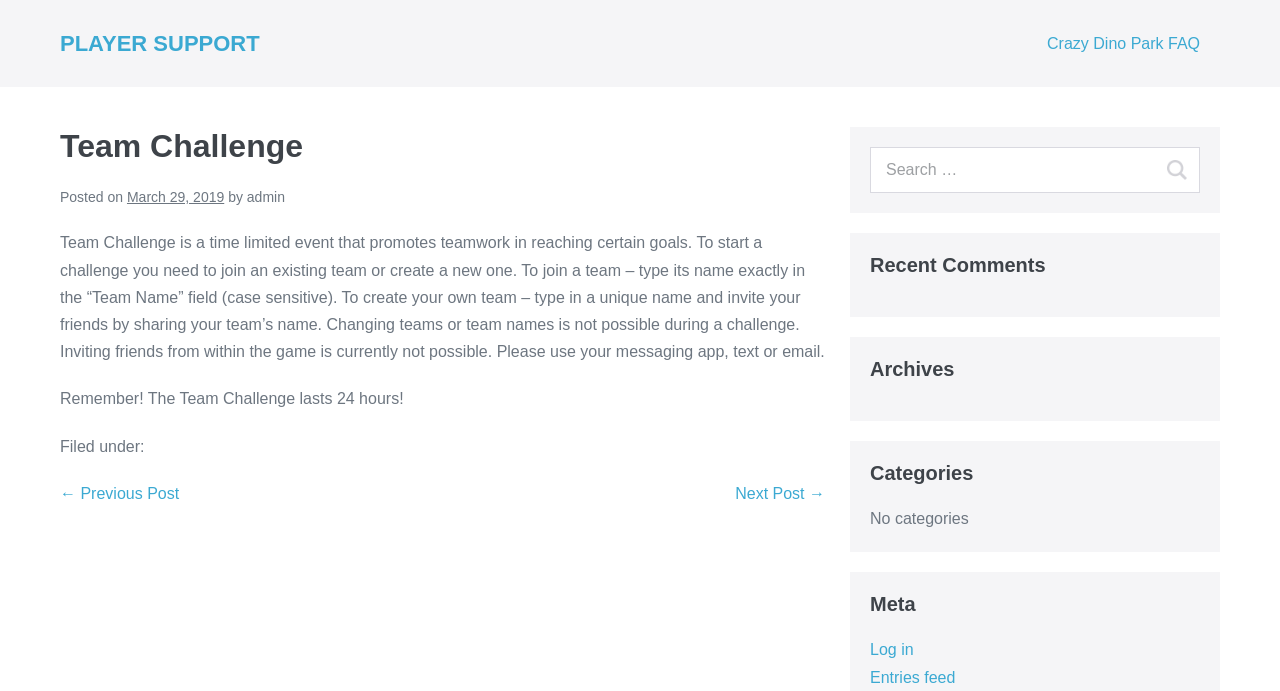Answer the question in one word or a short phrase:
What is the author of the article?

admin